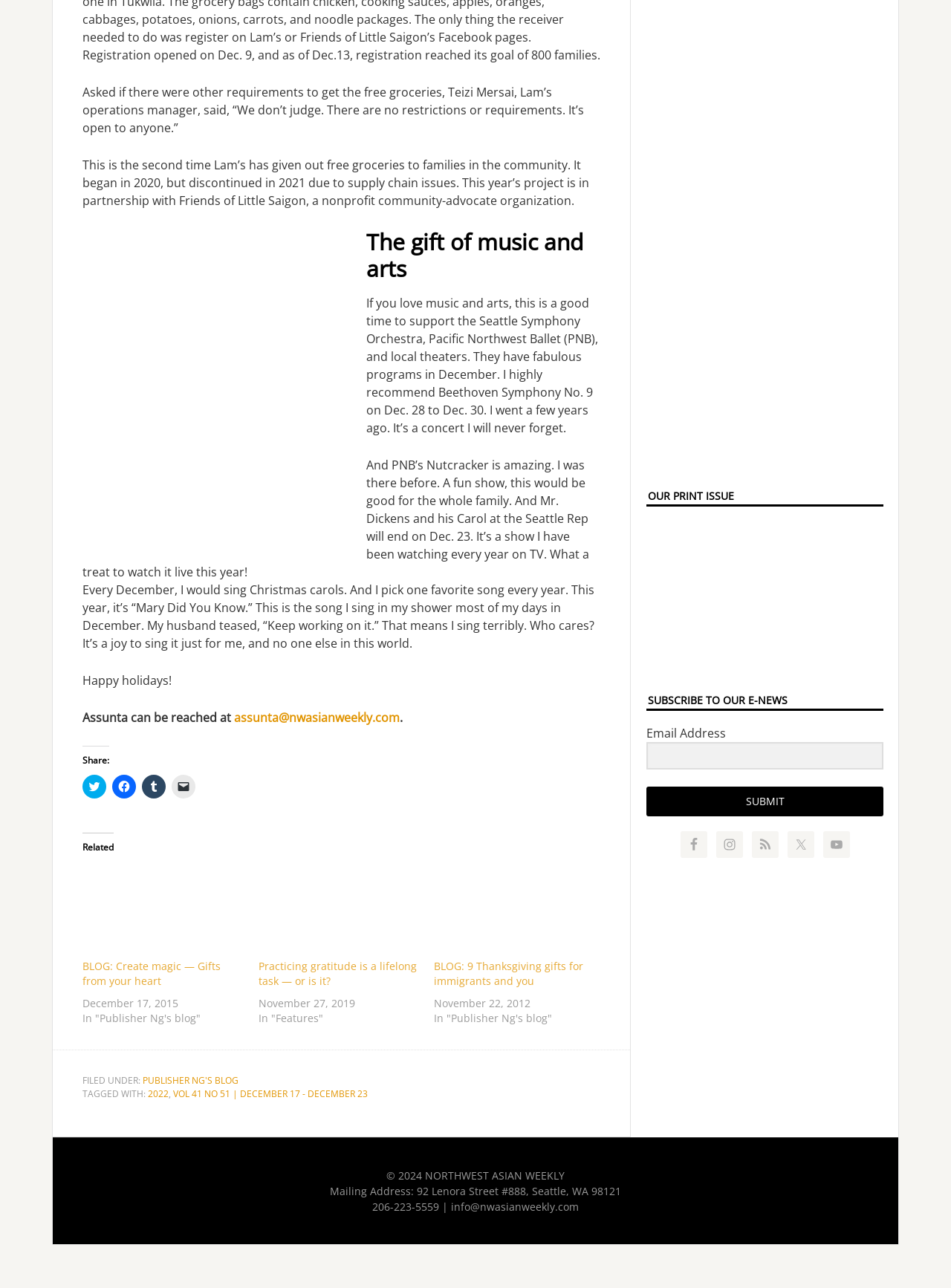Please mark the clickable region by giving the bounding box coordinates needed to complete this instruction: "Click to share on Twitter".

[0.087, 0.602, 0.112, 0.62]